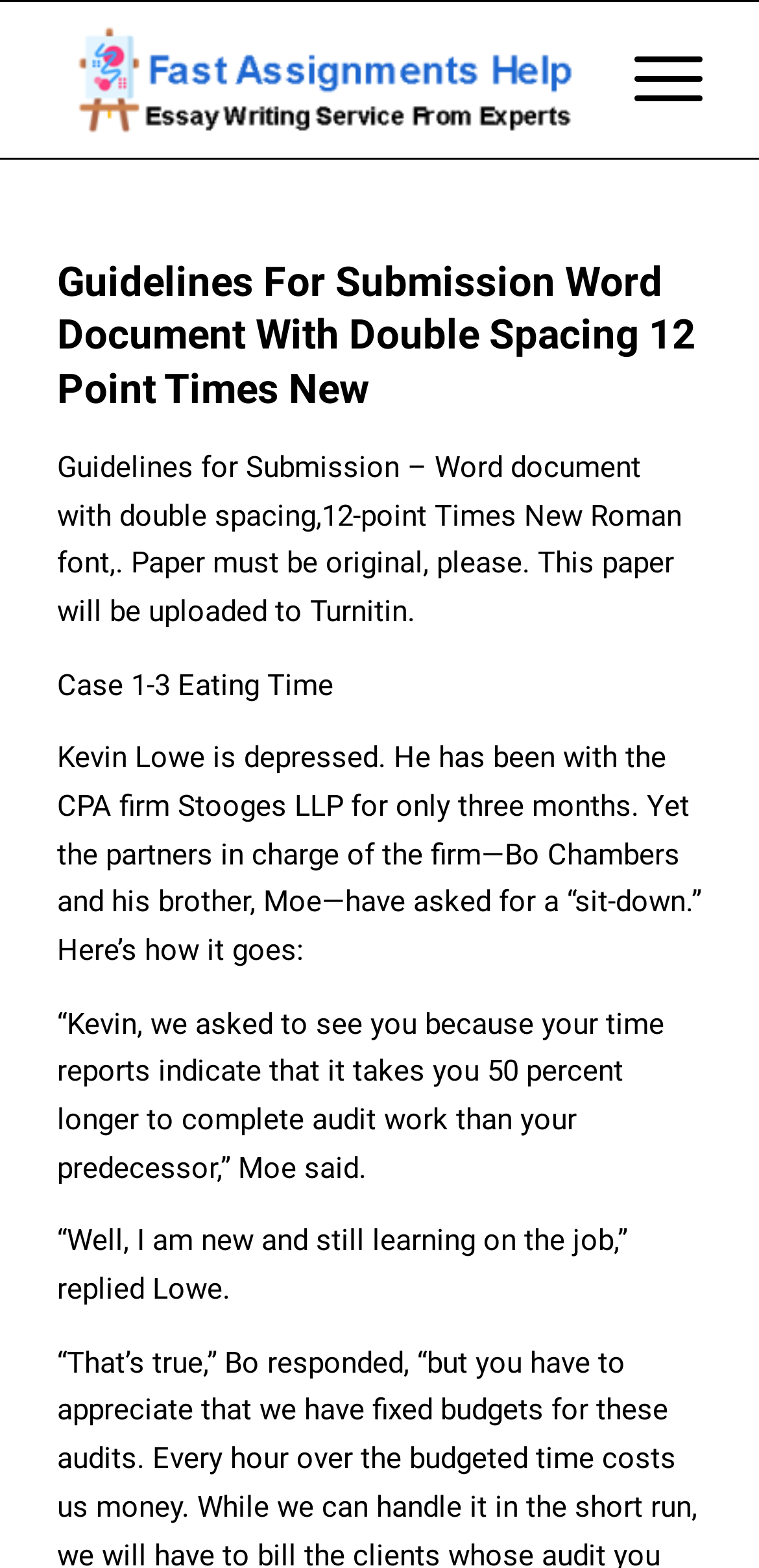Provide a one-word or short-phrase response to the question:
What is the percentage longer it takes Kevin Lowe to complete audit work?

50 percent